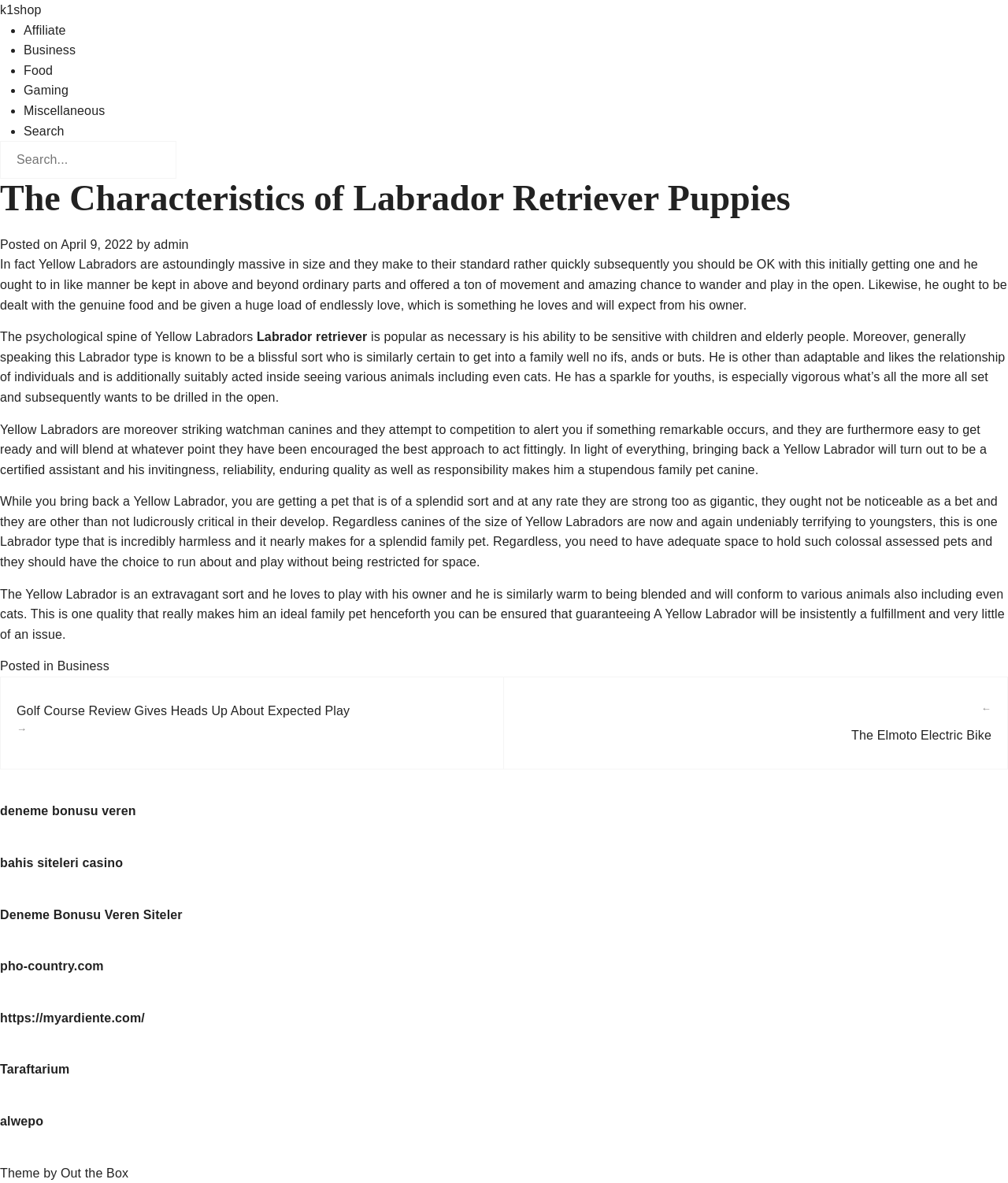Determine the bounding box of the UI element mentioned here: "← The Elmoto Electric Bike". The coordinates must be in the format [left, top, right, bottom] with values ranging from 0 to 1.

[0.516, 0.593, 0.984, 0.63]